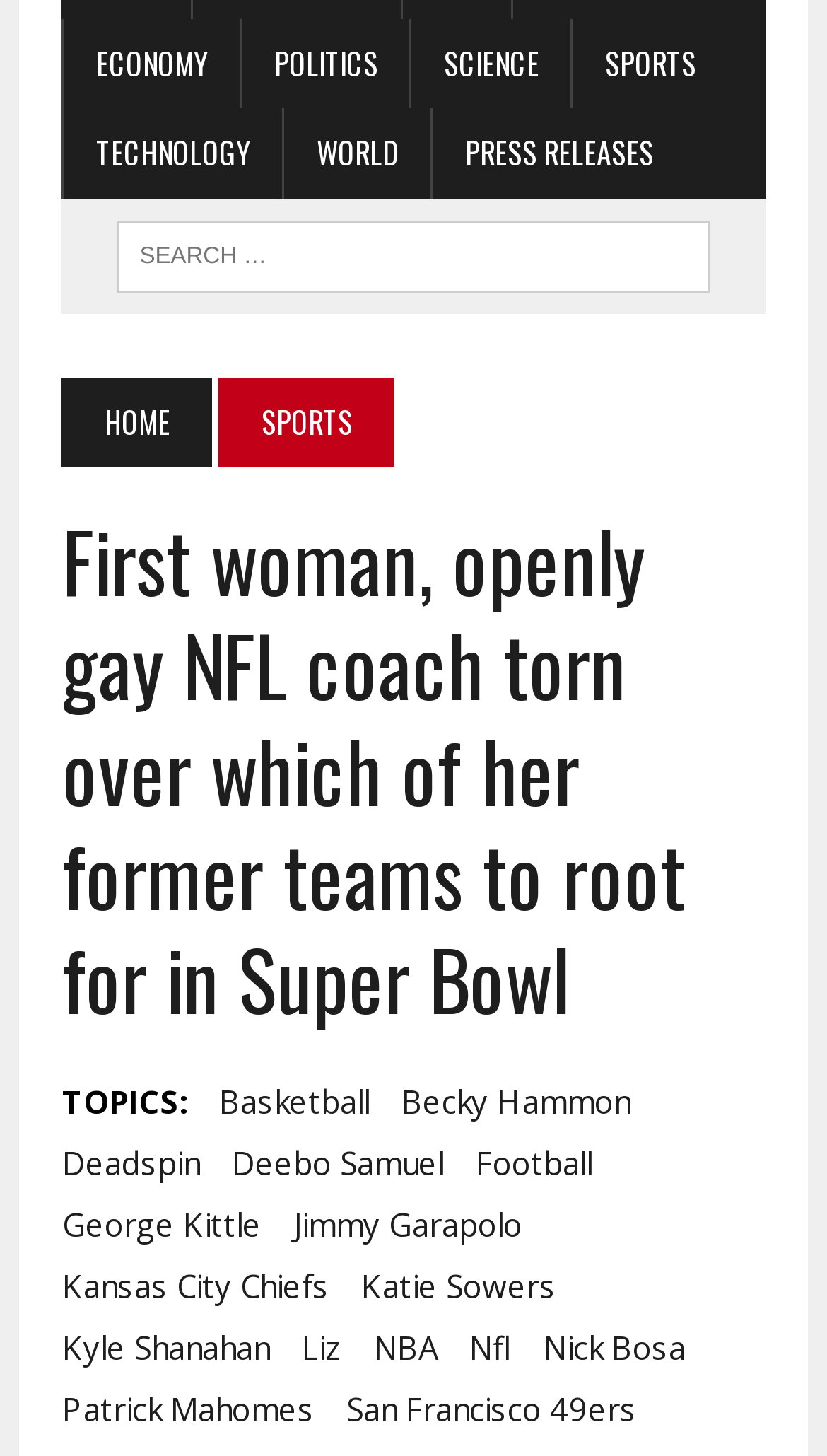Determine the bounding box coordinates of the UI element described below. Use the format (top-left x, top-left y, bottom-right x, bottom-right y) with floating point numbers between 0 and 1: San Francisco 49ers

[0.419, 0.95, 0.77, 0.985]